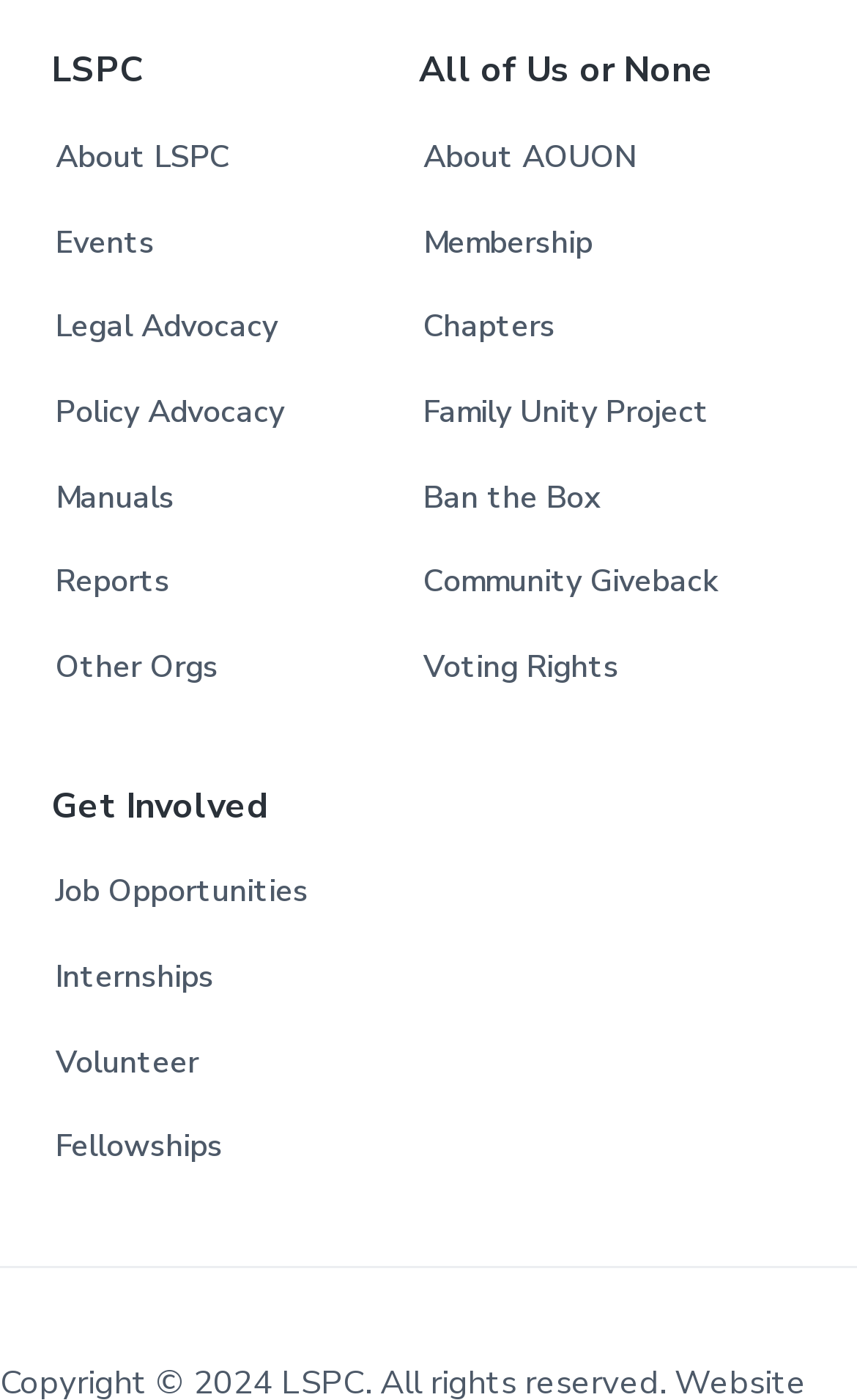Locate the bounding box coordinates of the area you need to click to fulfill this instruction: 'View reports'. The coordinates must be in the form of four float numbers ranging from 0 to 1: [left, top, right, bottom].

[0.065, 0.399, 0.198, 0.435]